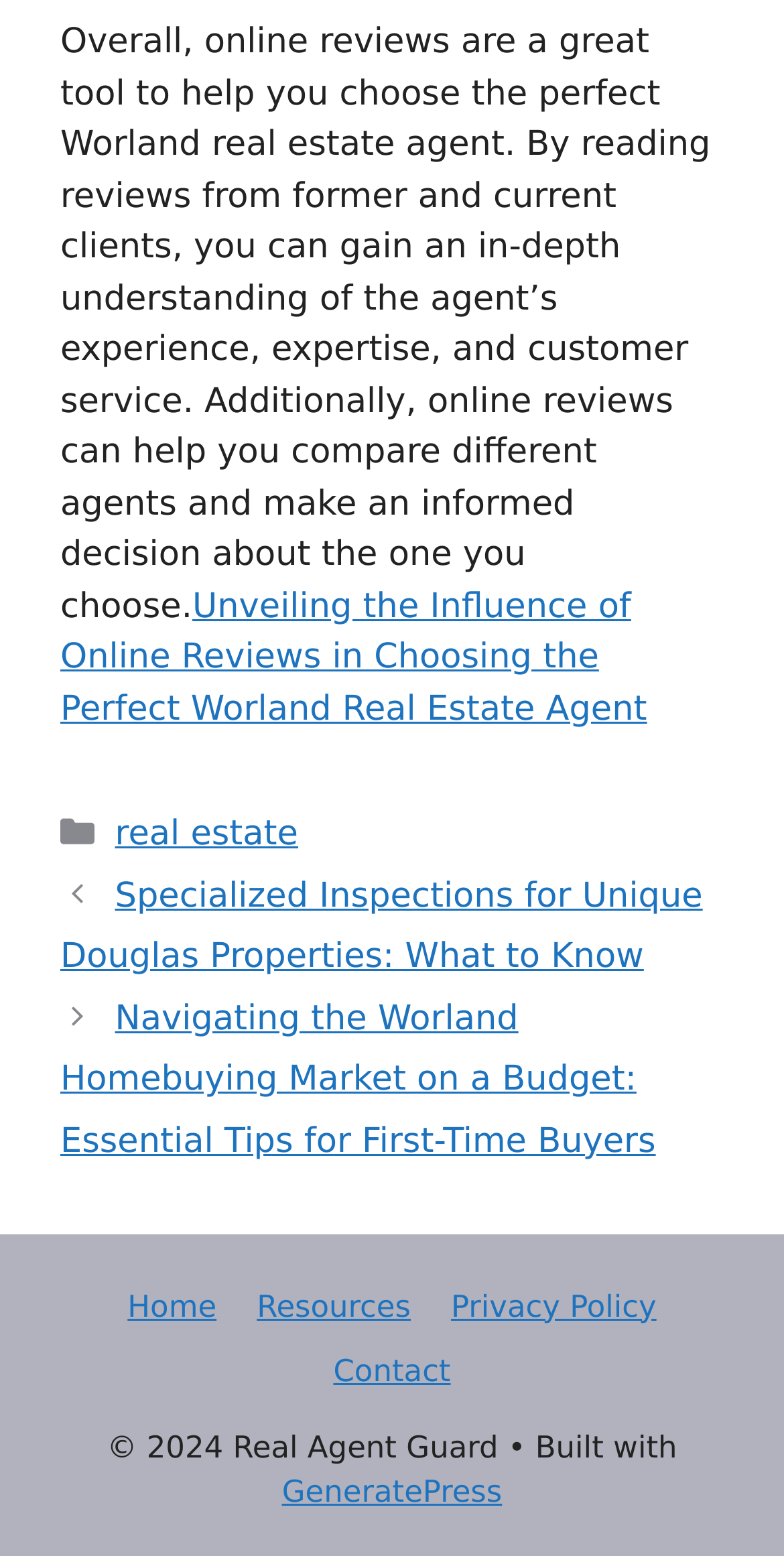What is the name of the website?
Using the image as a reference, give a one-word or short phrase answer.

Real Agent Guard